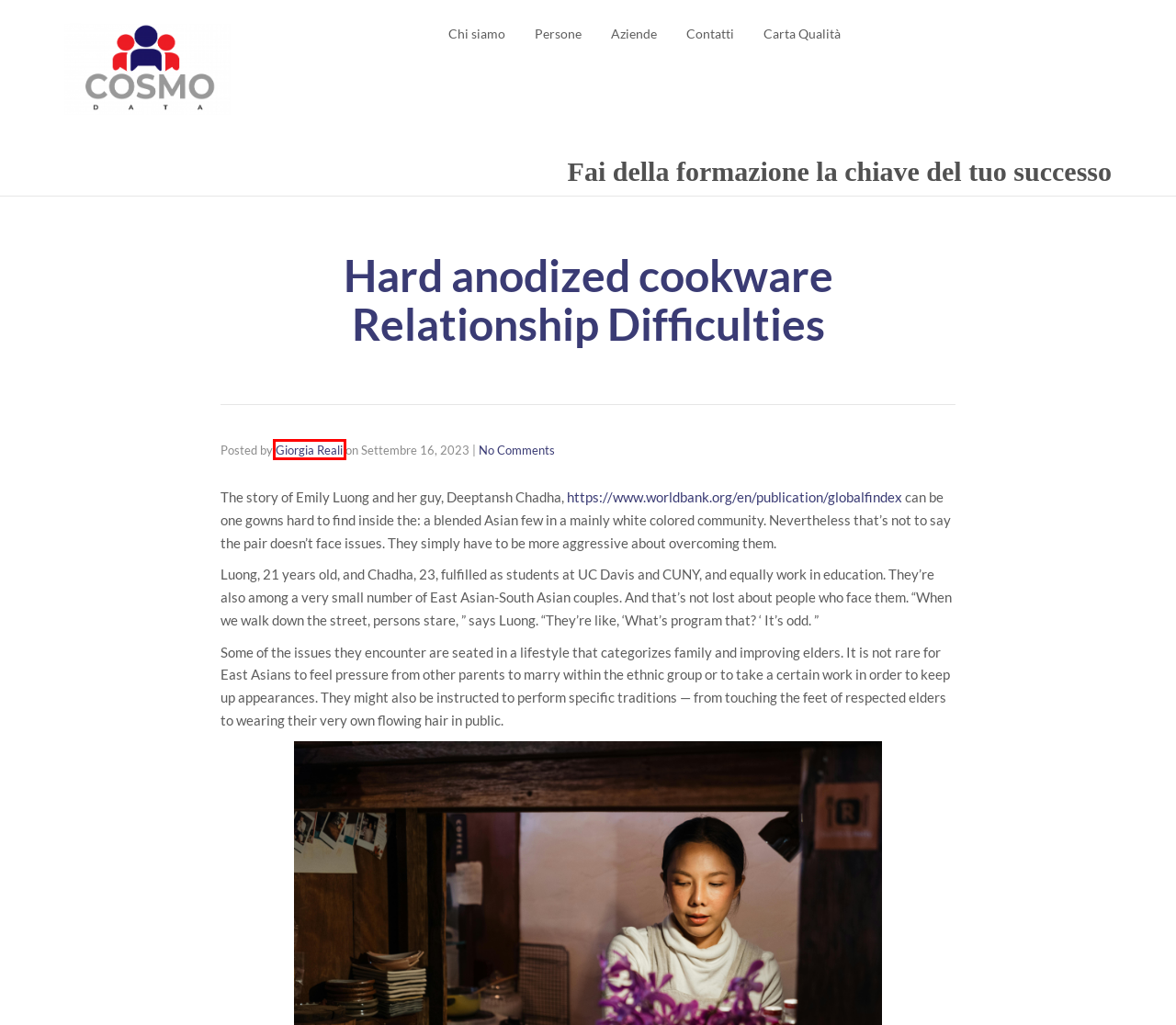Consider the screenshot of a webpage with a red bounding box around an element. Select the webpage description that best corresponds to the new page after clicking the element inside the red bounding box. Here are the candidates:
A. Chi siamo – Cosmodata
B. Check Out The Top 25 Hottest Asian Women in 2024
C. The Global Findex Database 2021
D. Contact 2 – Cosmodata
E. Cookie policy – Cosmodata
F. Corsi Gratuiti – Cosmodata
G. Giorgia Reali – Cosmodata
H. Cosmodata – Fai della formazione la chiave del tuo successo

G